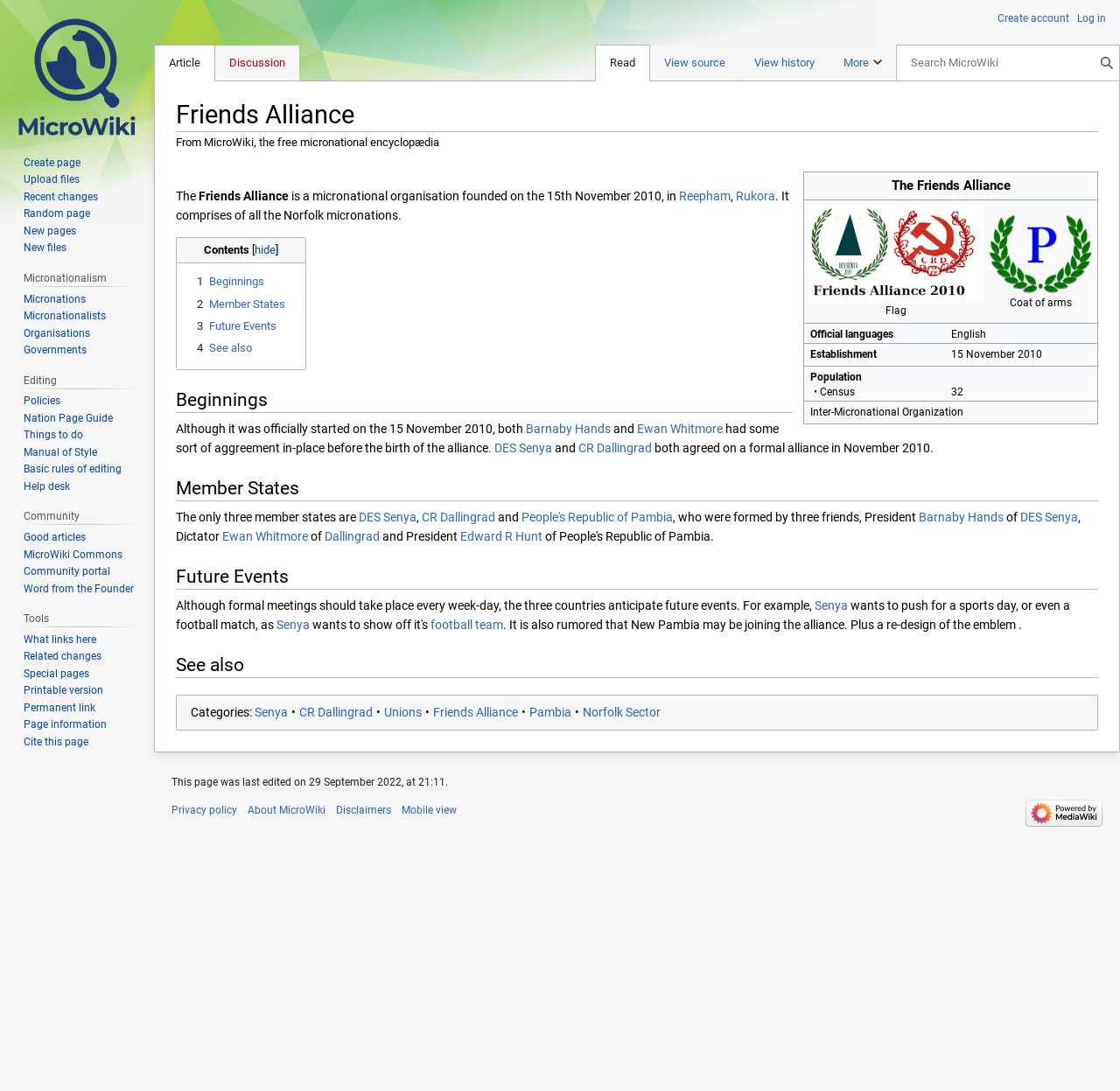Who are the leaders of the member states?
Using the image as a reference, answer with just one word or a short phrase.

Barnaby Hands, Ewan Whitmore, Edward R Hunt